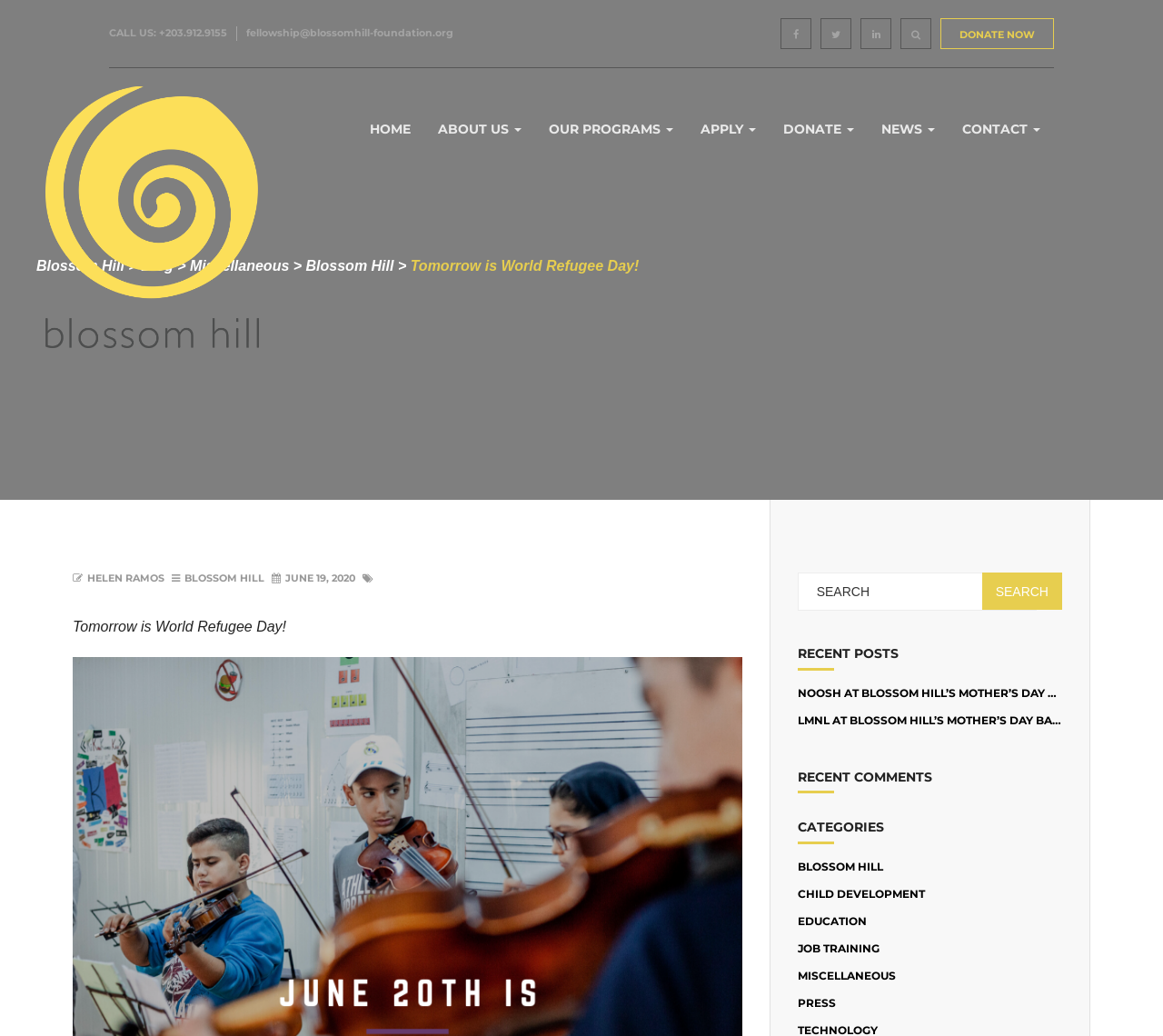What is the phone number to call?
Answer the question in a detailed and comprehensive manner.

I found the phone number by looking at the top section of the webpage, where it says 'CALL US: +203.912.9155'.